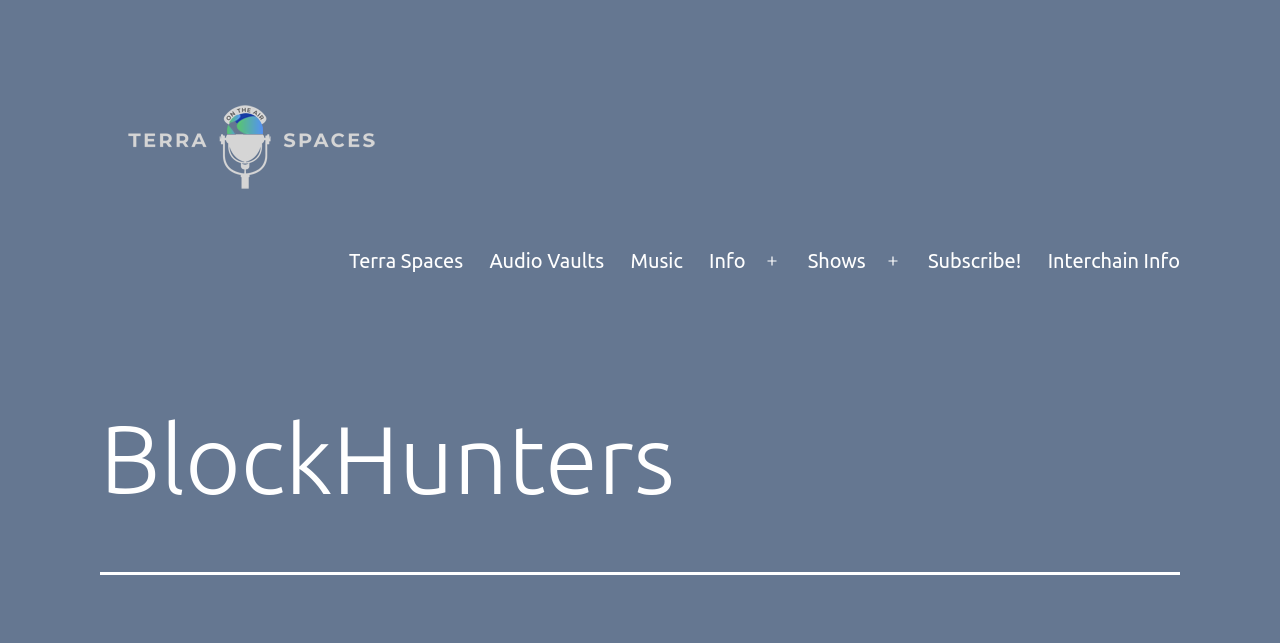Extract the bounding box coordinates of the UI element described by: "Terra Spaces". The coordinates should include four float numbers ranging from 0 to 1, e.g., [left, top, right, bottom].

[0.262, 0.367, 0.372, 0.445]